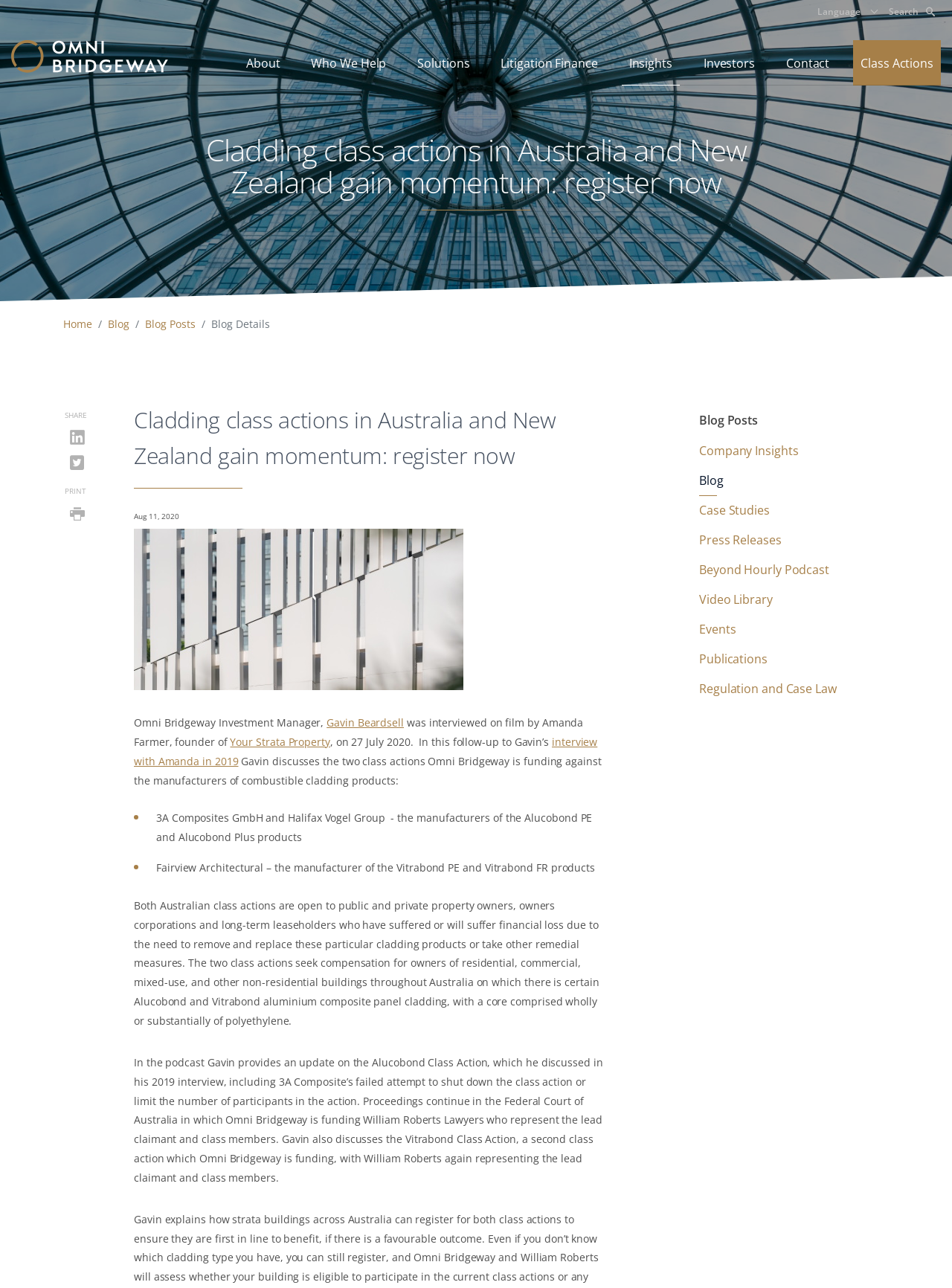Find the bounding box coordinates for the area that should be clicked to accomplish the instruction: "View the video library".

[0.734, 0.459, 0.811, 0.477]